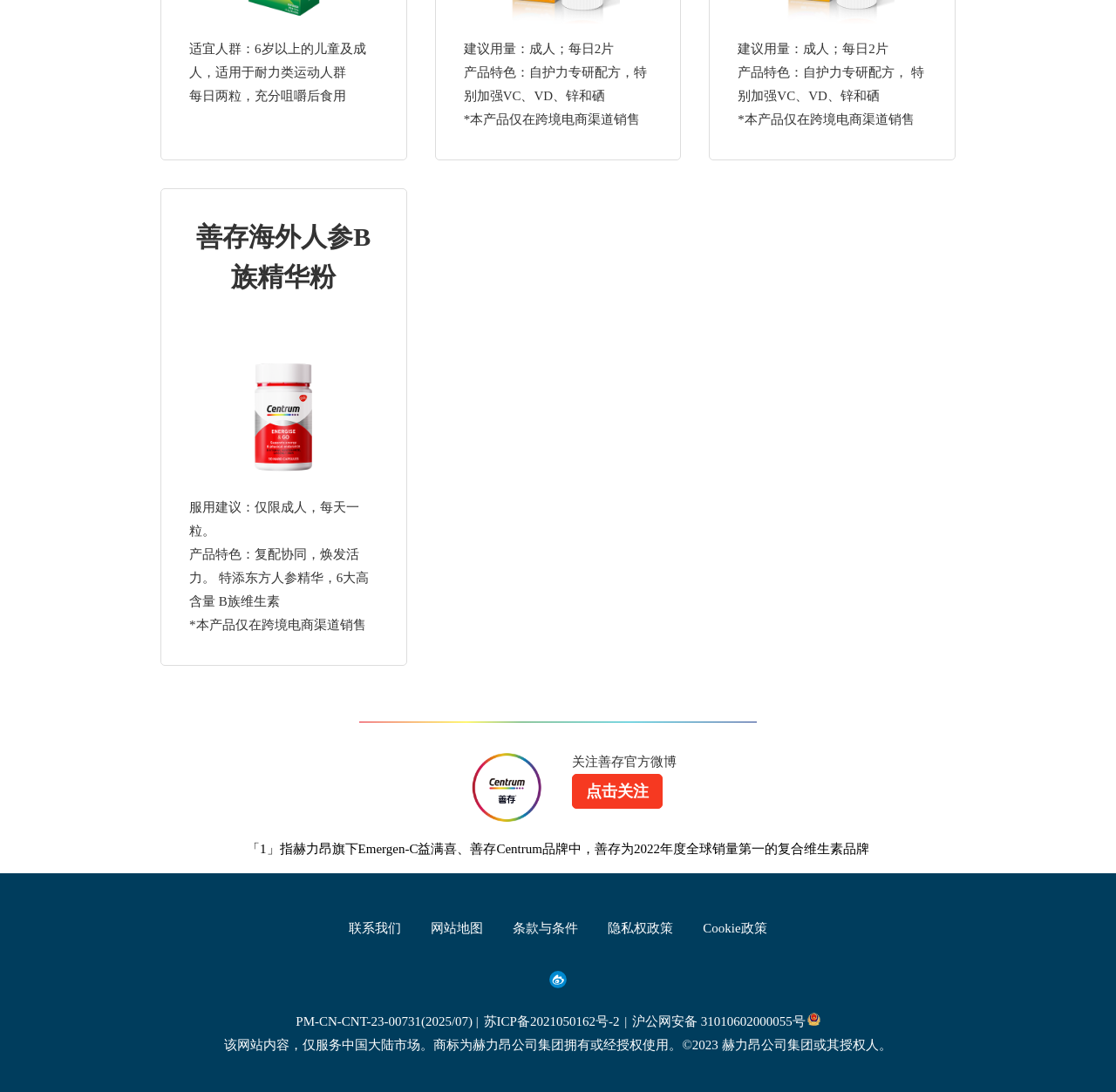Based on the provided description, "Cookie政策", find the bounding box of the corresponding UI element in the screenshot.

[0.628, 0.843, 0.689, 0.856]